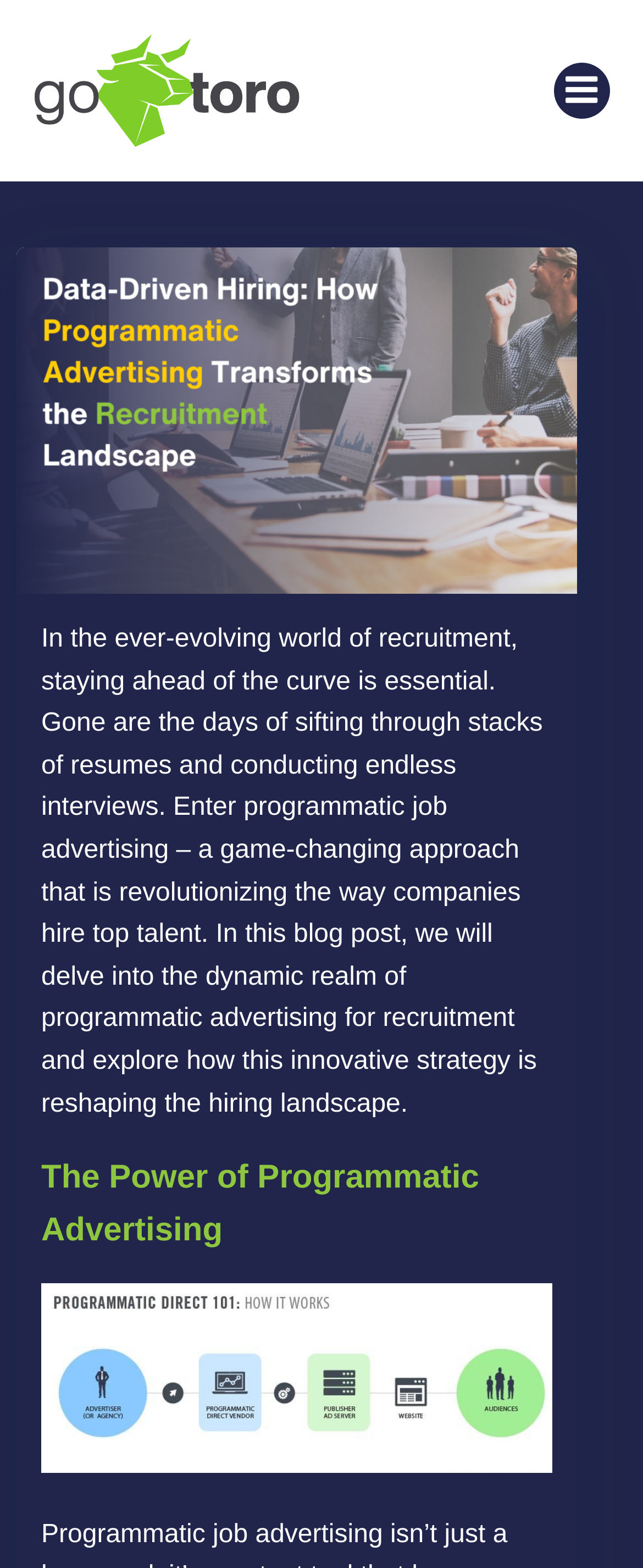Please provide the main heading of the webpage content.

Terms of Service